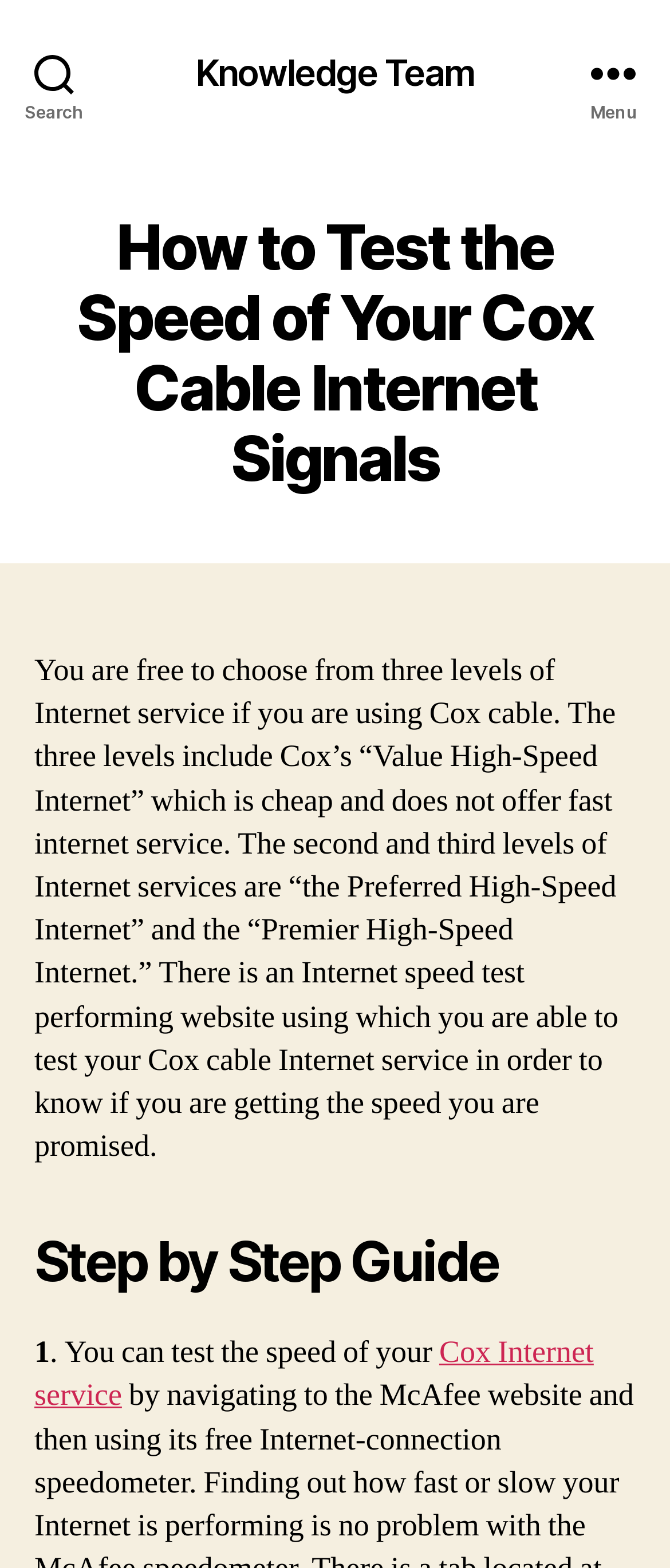What is the name of the author of this webpage?
Look at the image and respond with a one-word or short-phrase answer.

Knowledge Team